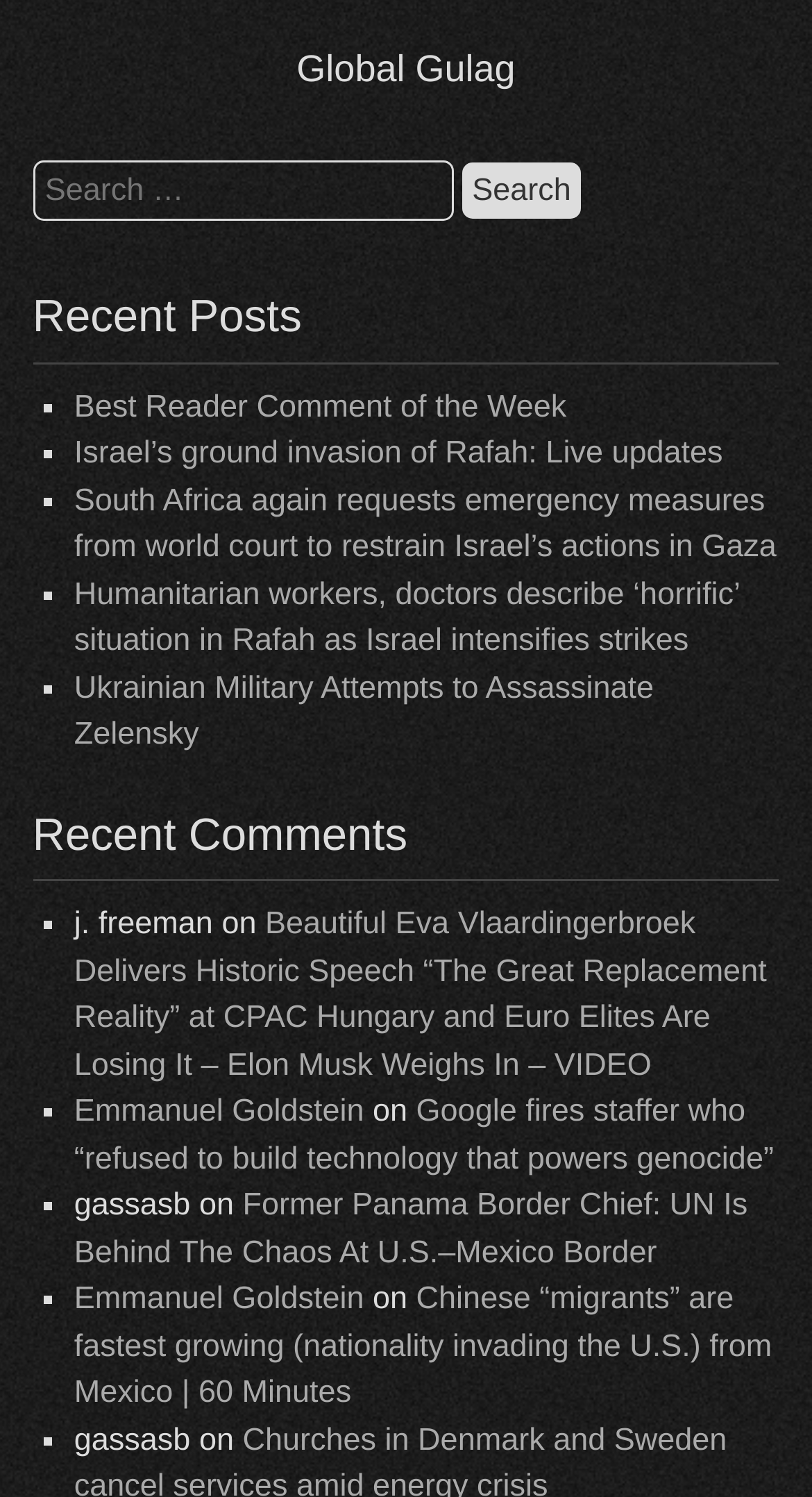Highlight the bounding box coordinates of the region I should click on to meet the following instruction: "check Employment at Concordia".

None